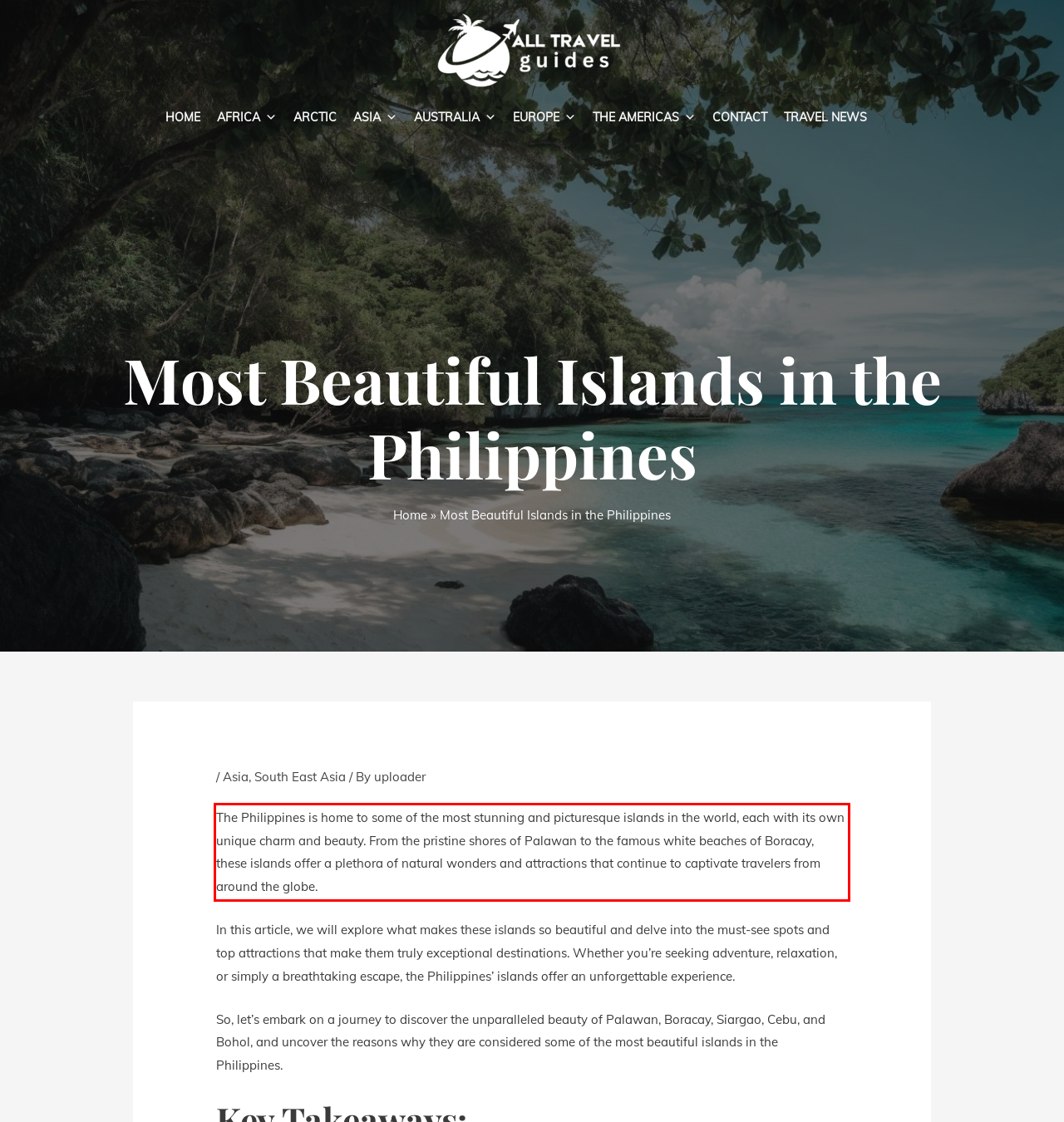You are given a webpage screenshot with a red bounding box around a UI element. Extract and generate the text inside this red bounding box.

The Philippines is home to some of the most stunning and picturesque islands in the world, each with its own unique charm and beauty. From the pristine shores of Palawan to the famous white beaches of Boracay, these islands offer a plethora of natural wonders and attractions that continue to captivate travelers from around the globe.